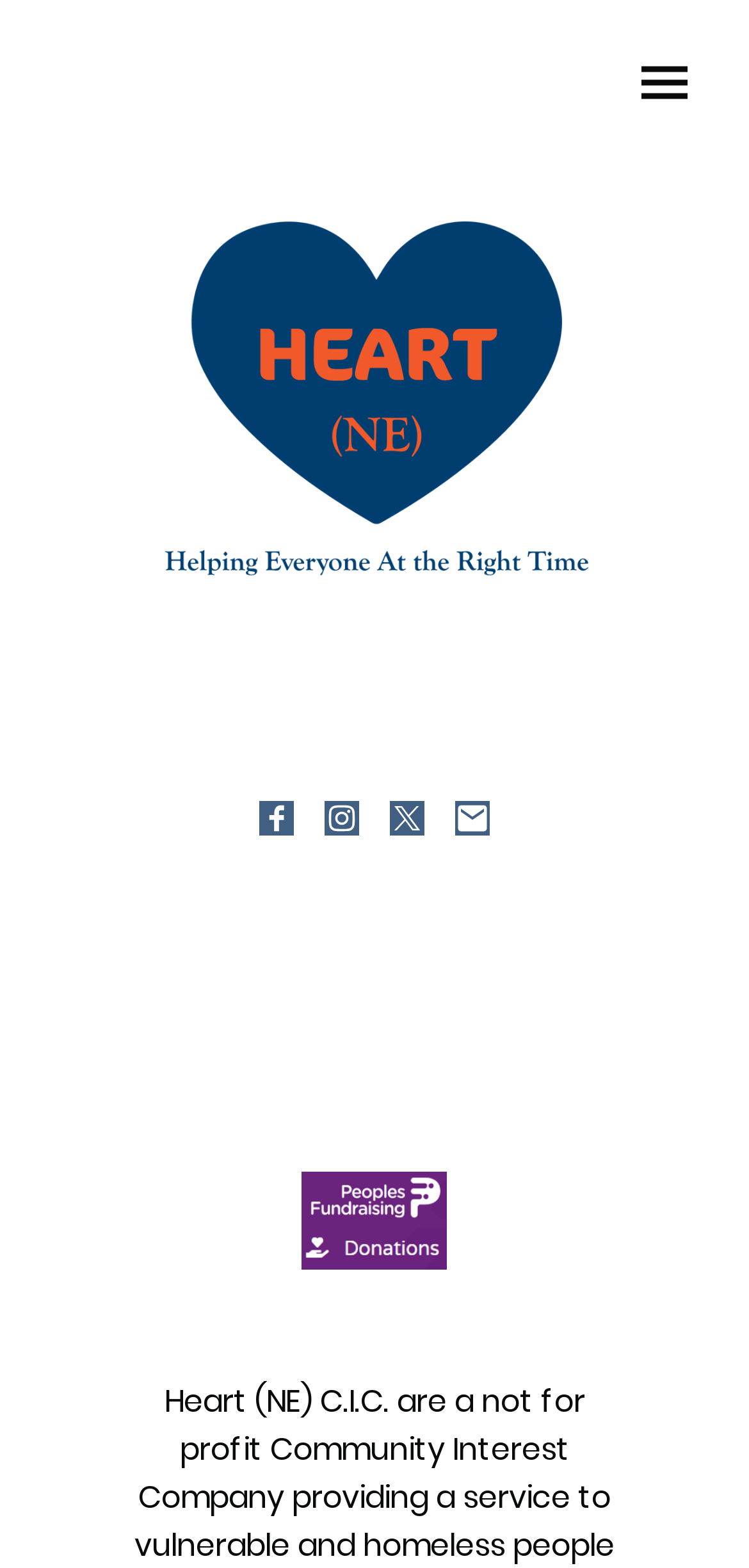Answer the question in a single word or phrase:
Is the page focused on a specific geographic area?

Yes